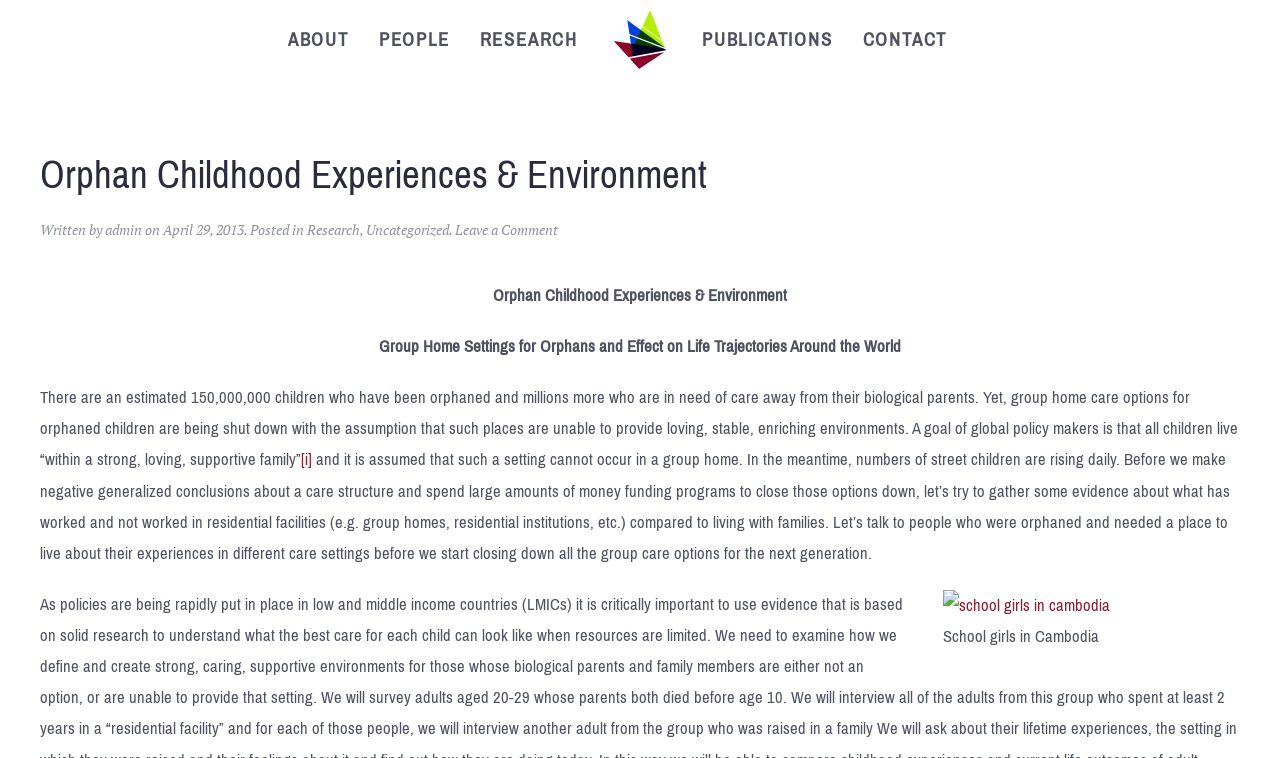Kindly determine the bounding box coordinates for the clickable area to achieve the given instruction: "View the research page".

[0.363, 0.0, 0.463, 0.106]